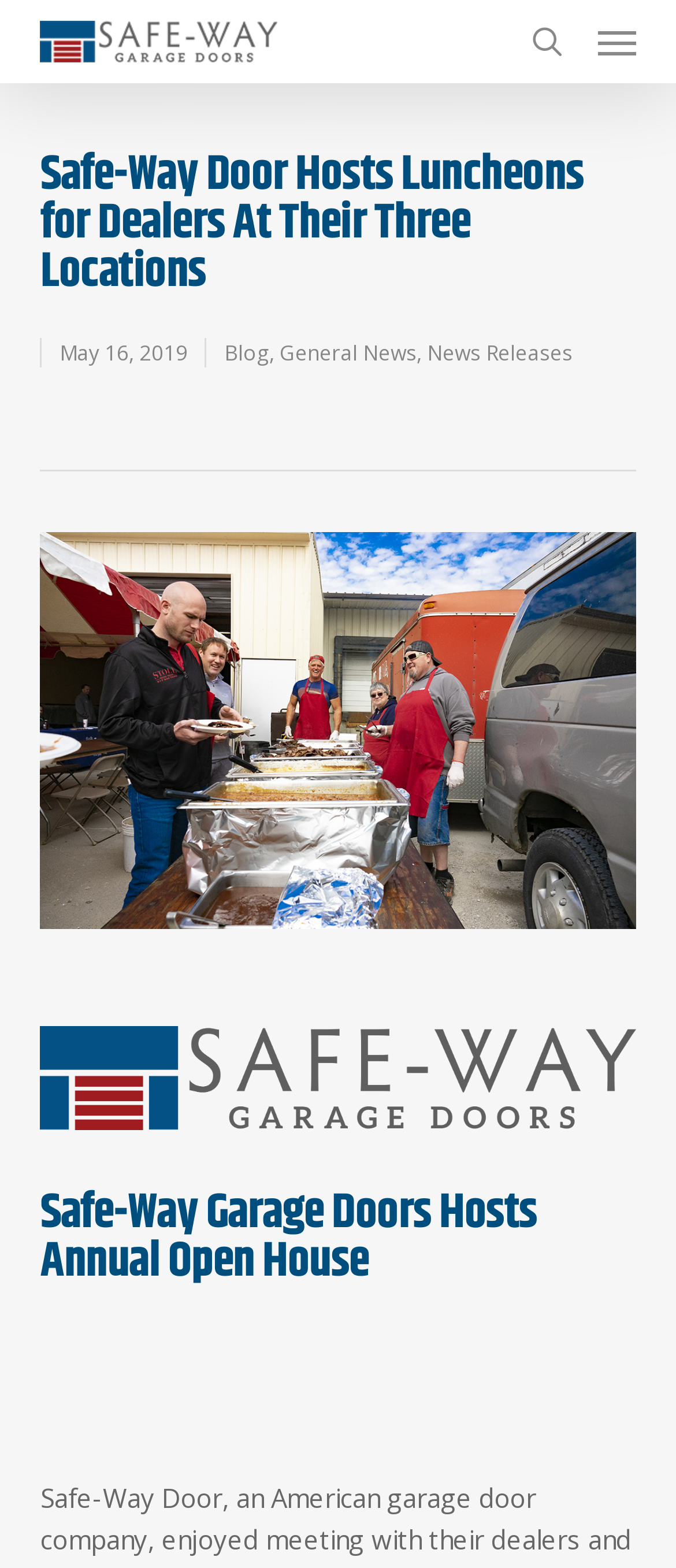Given the element description General News, identify the bounding box coordinates for the UI element on the webpage screenshot. The format should be (top-left x, top-left y, bottom-right x, bottom-right y), with values between 0 and 1.

[0.414, 0.215, 0.616, 0.234]